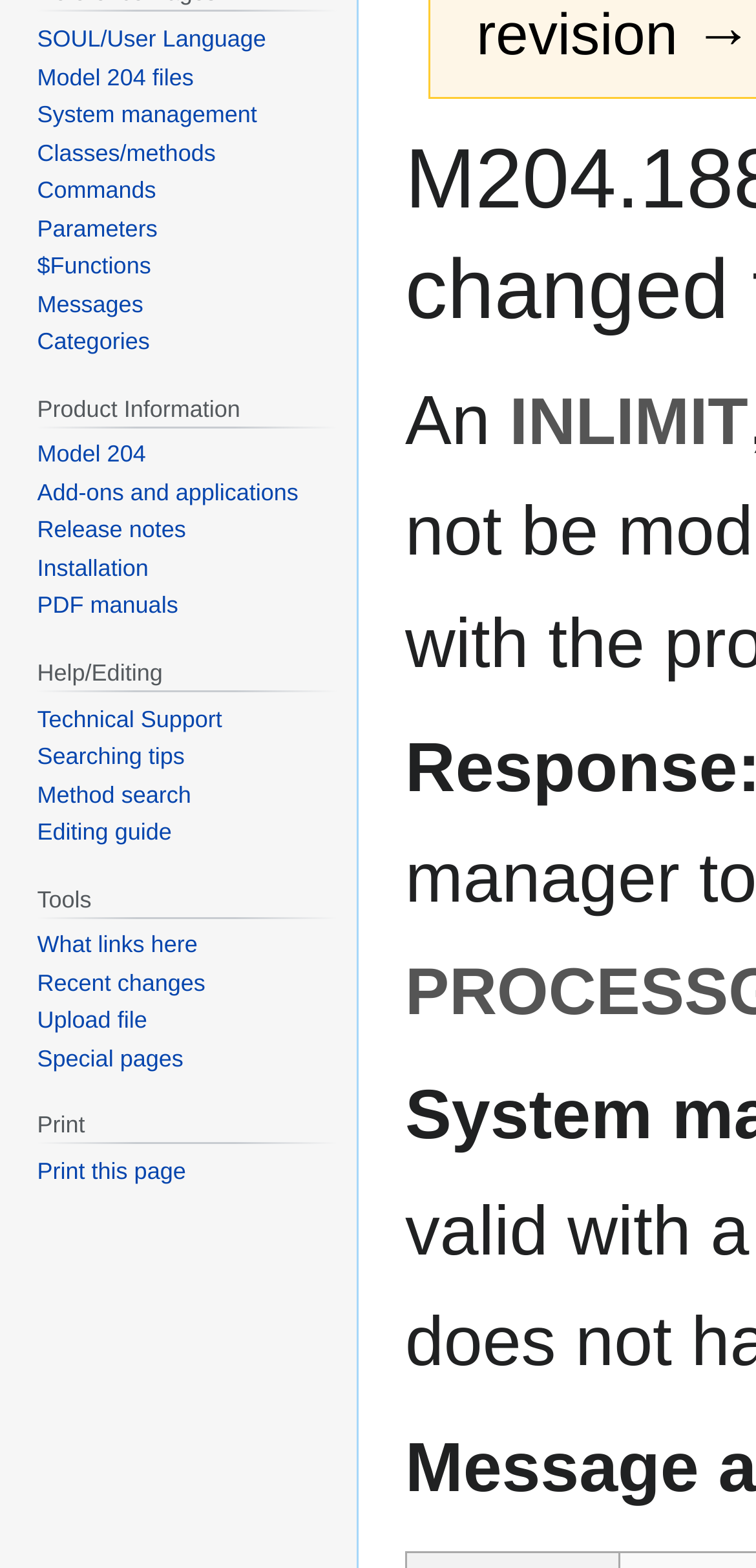Find the UI element described as: "Model 204 files" and predict its bounding box coordinates. Ensure the coordinates are four float numbers between 0 and 1, [left, top, right, bottom].

[0.049, 0.04, 0.256, 0.058]